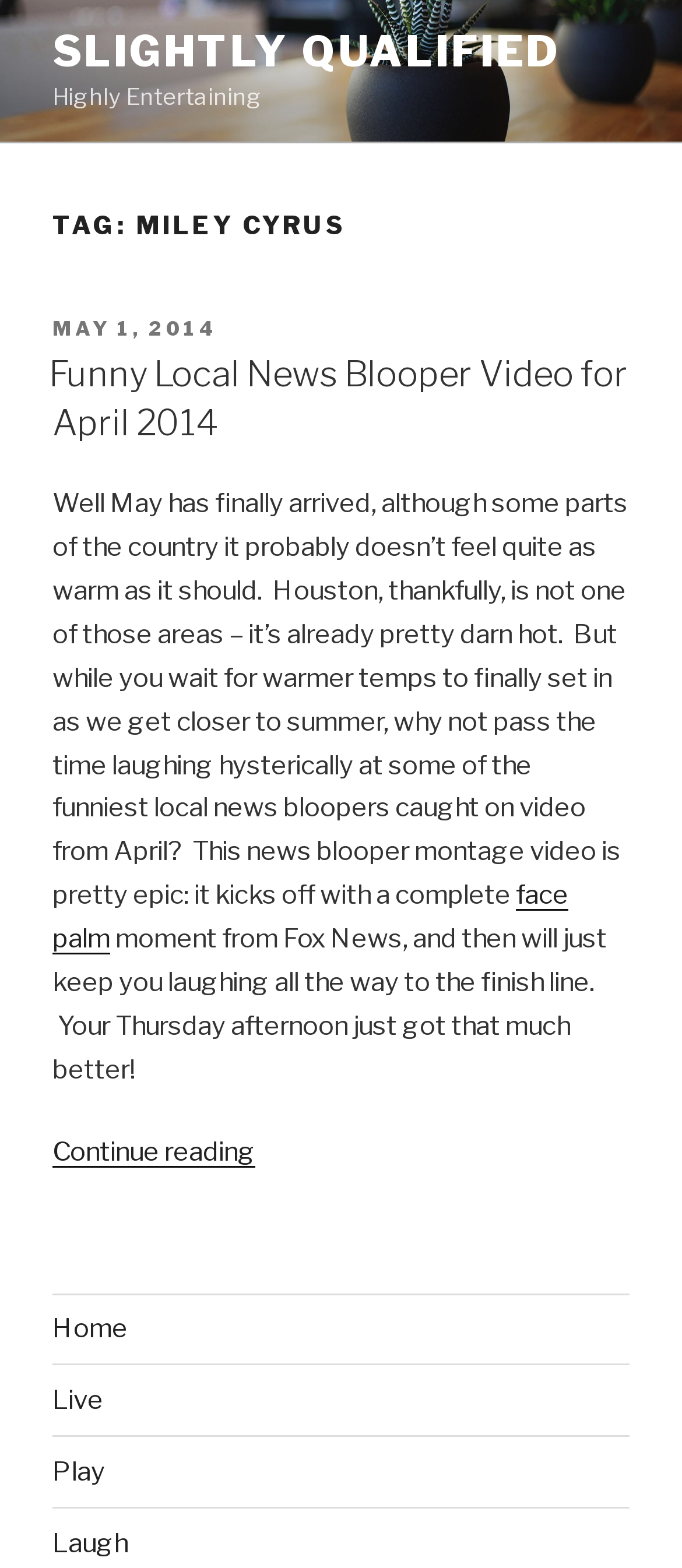From the webpage screenshot, predict the bounding box coordinates (top-left x, top-left y, bottom-right x, bottom-right y) for the UI element described here: face palm

[0.077, 0.561, 0.833, 0.609]